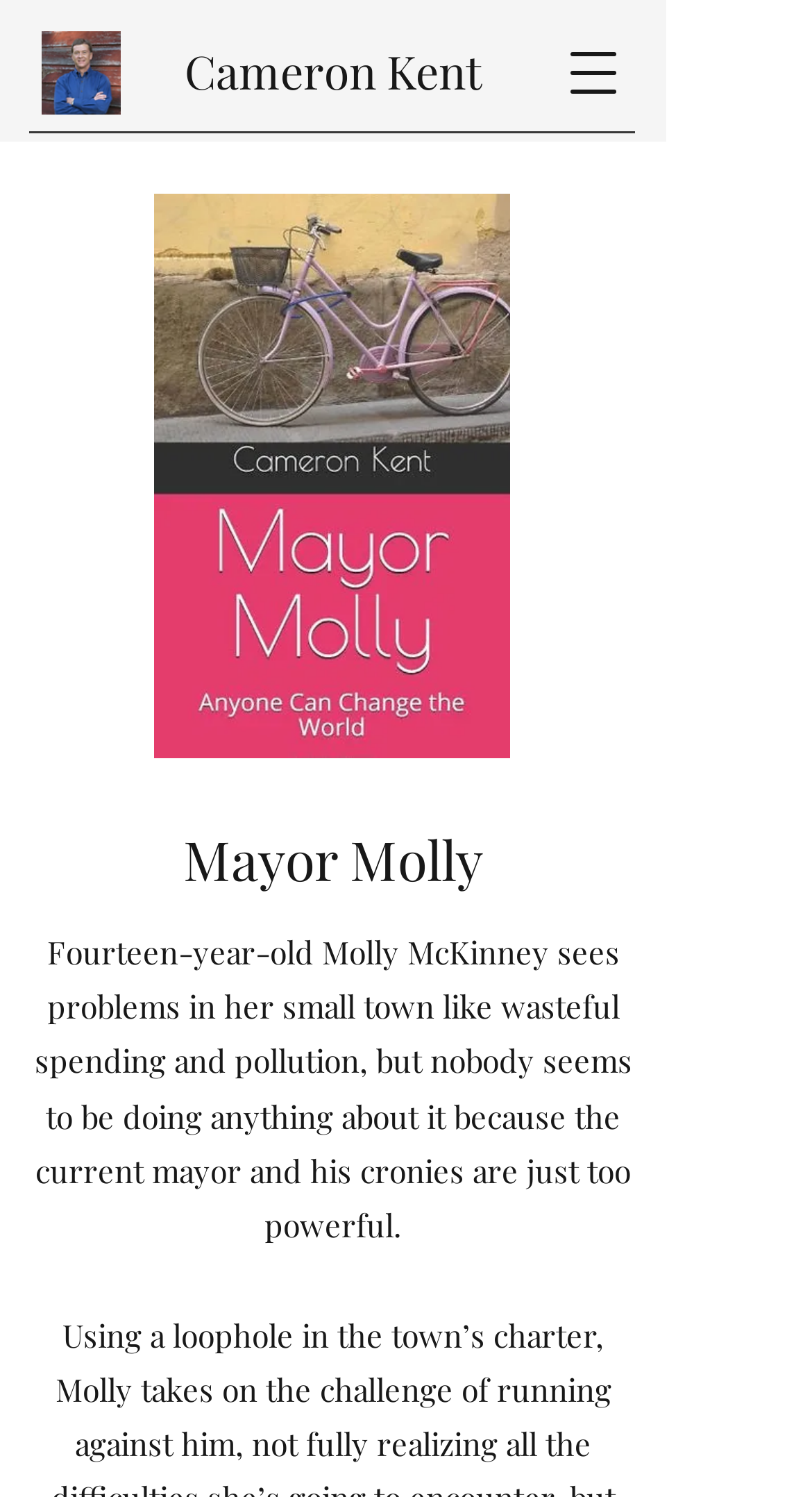What is the problem in Molly's small town?
Using the information from the image, answer the question thoroughly.

The question asks for the problem in Molly's small town, which can be found in the StaticText element that describes the problems as 'wasteful spending and pollution'.